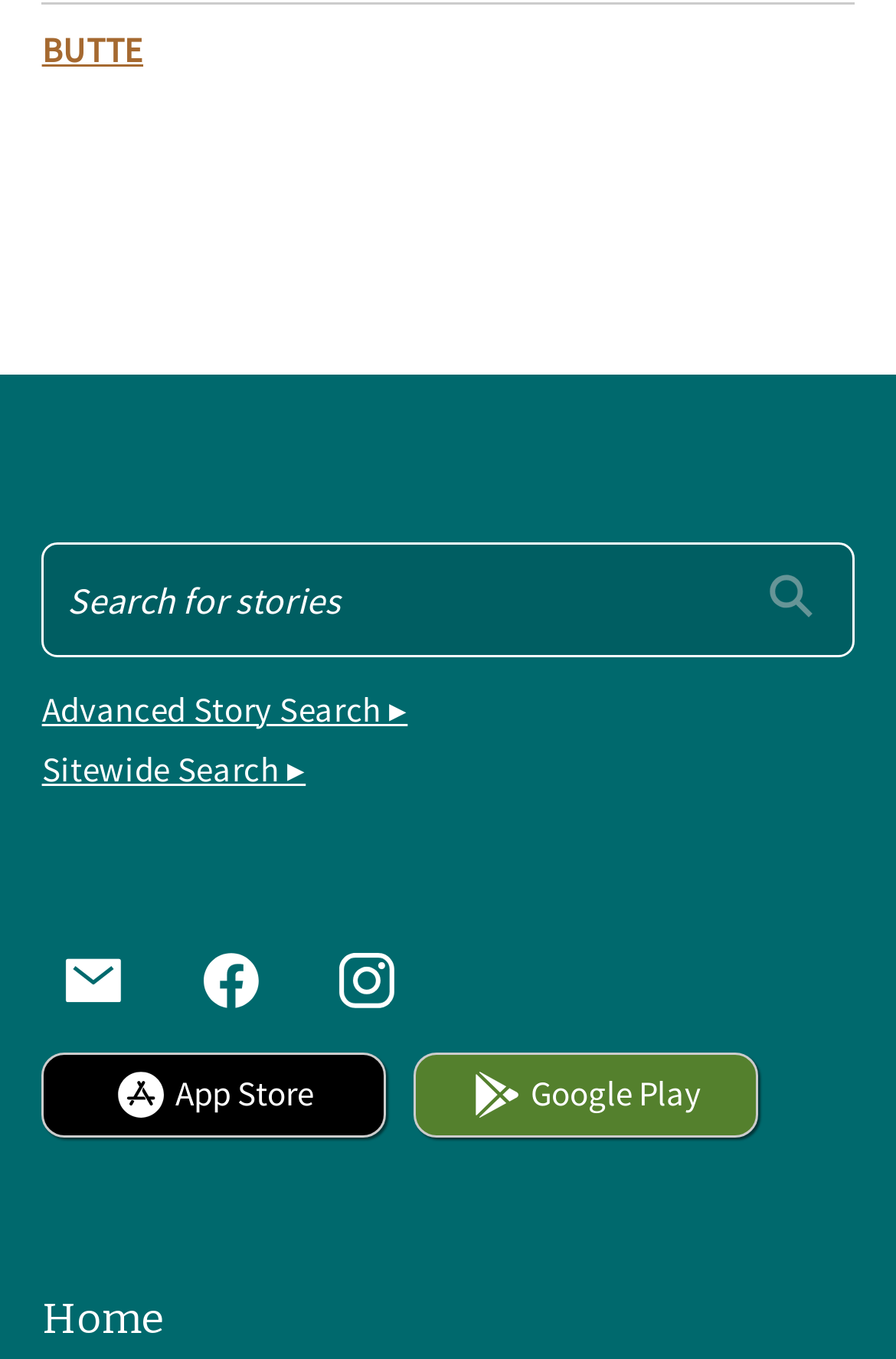Refer to the screenshot and give an in-depth answer to this question: How many social media links are present?

There are three social media links present on the page, which are 'email', 'facebook', and 'instagram', each with an accompanying image.